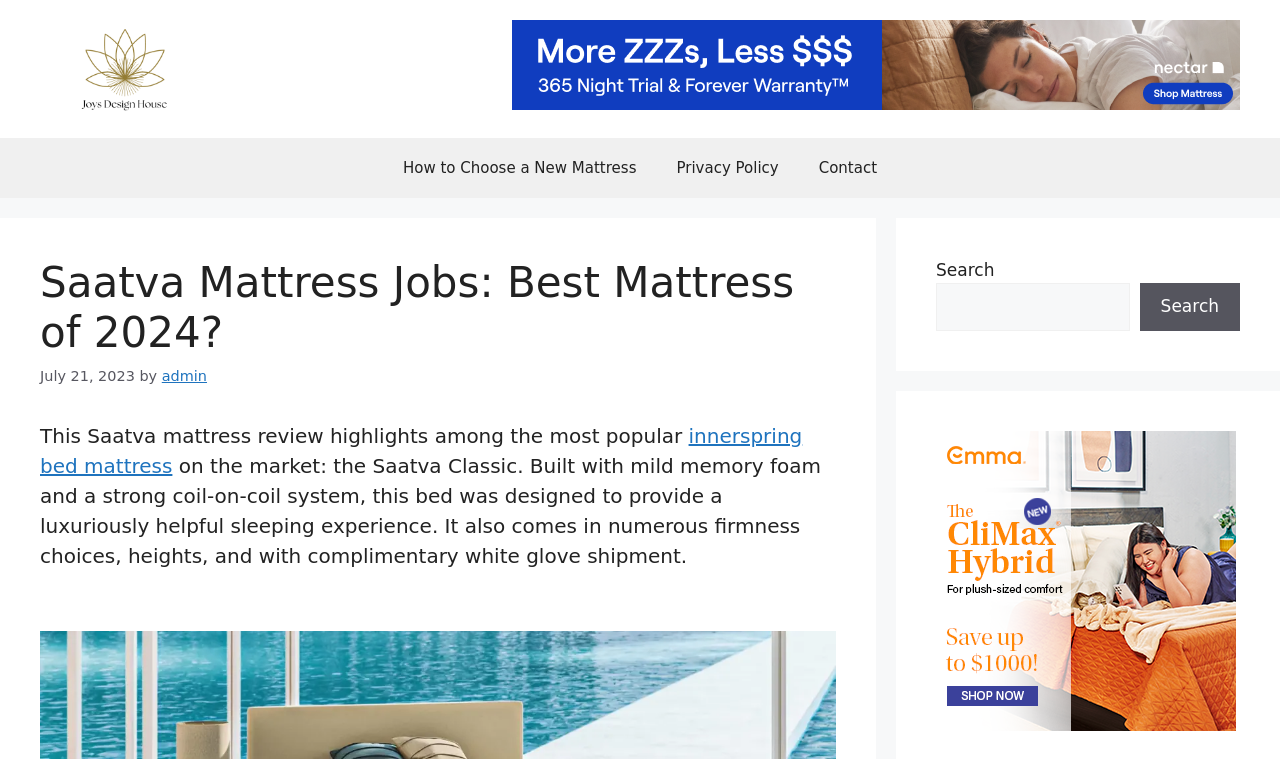What type of mattress is reviewed?
Can you provide a detailed and comprehensive answer to the question?

The webpage is reviewing a specific type of mattress, which is mentioned in the text as 'Saatva Classic'. This is a type of innerspring bed mattress with mild memory foam and a strong coil-on-coil system.